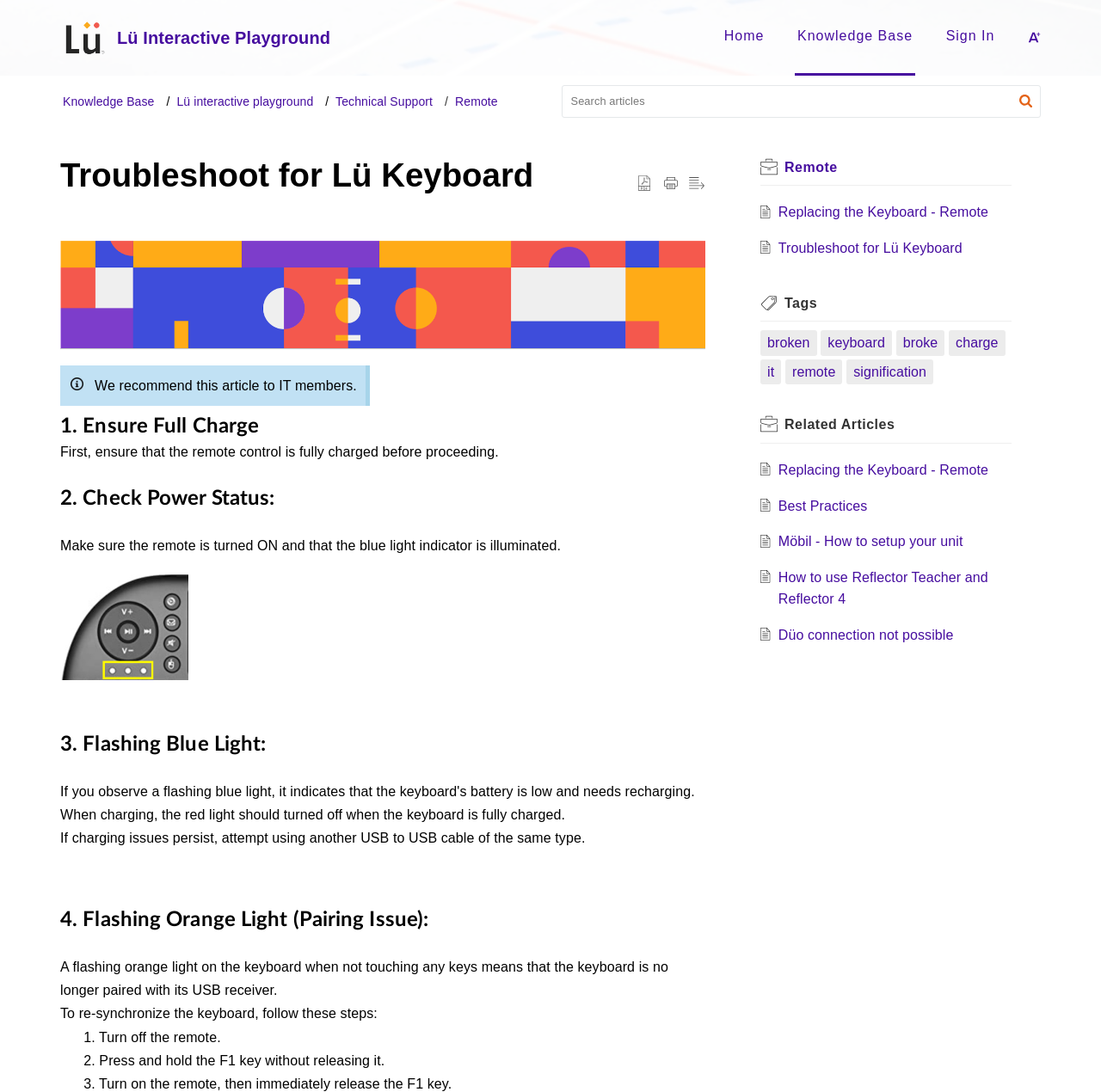Locate the bounding box coordinates of the clickable part needed for the task: "View JOBS".

None